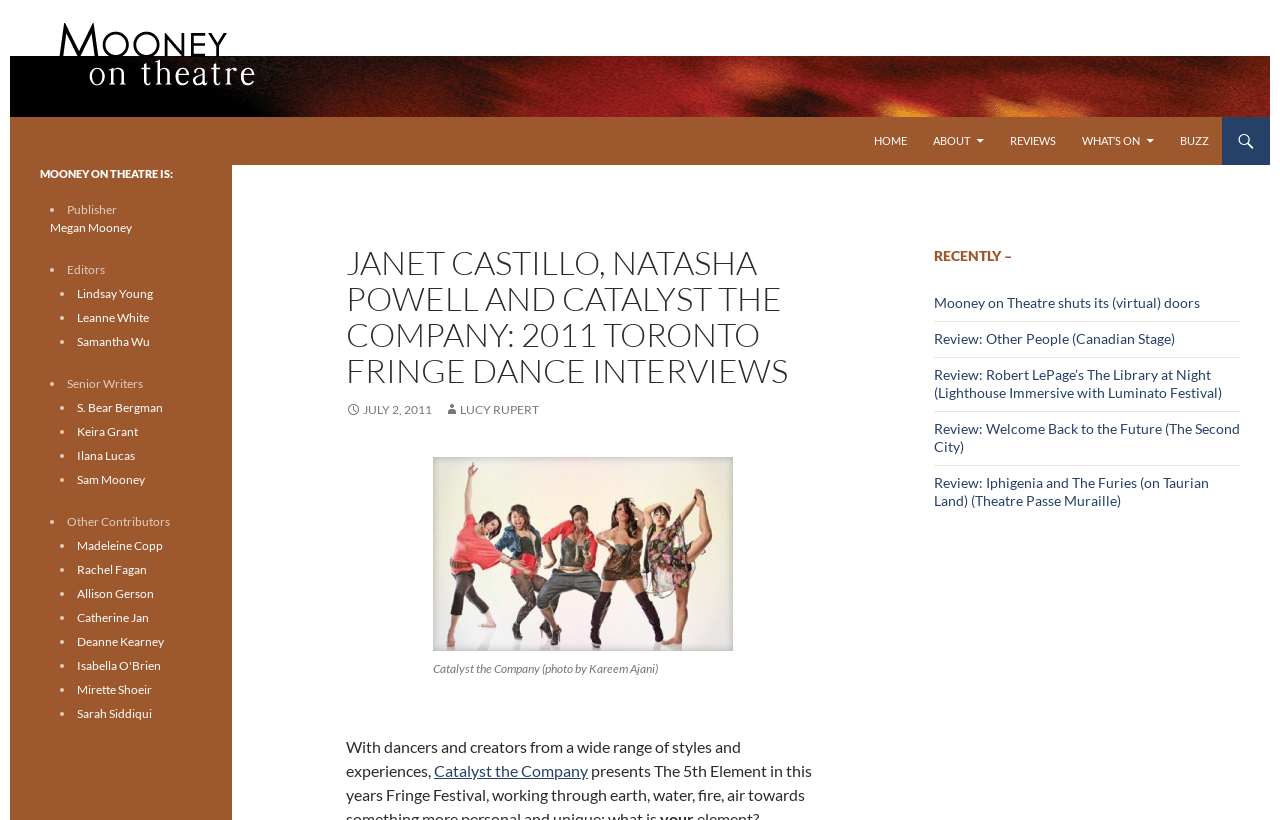Provide the bounding box coordinates, formatted as (top-left x, top-left y, bottom-right x, bottom-right y), with all values being floating point numbers between 0 and 1. Identify the bounding box of the UI element that matches the description: Review: Other People (Canadian Stage)

[0.73, 0.402, 0.918, 0.423]